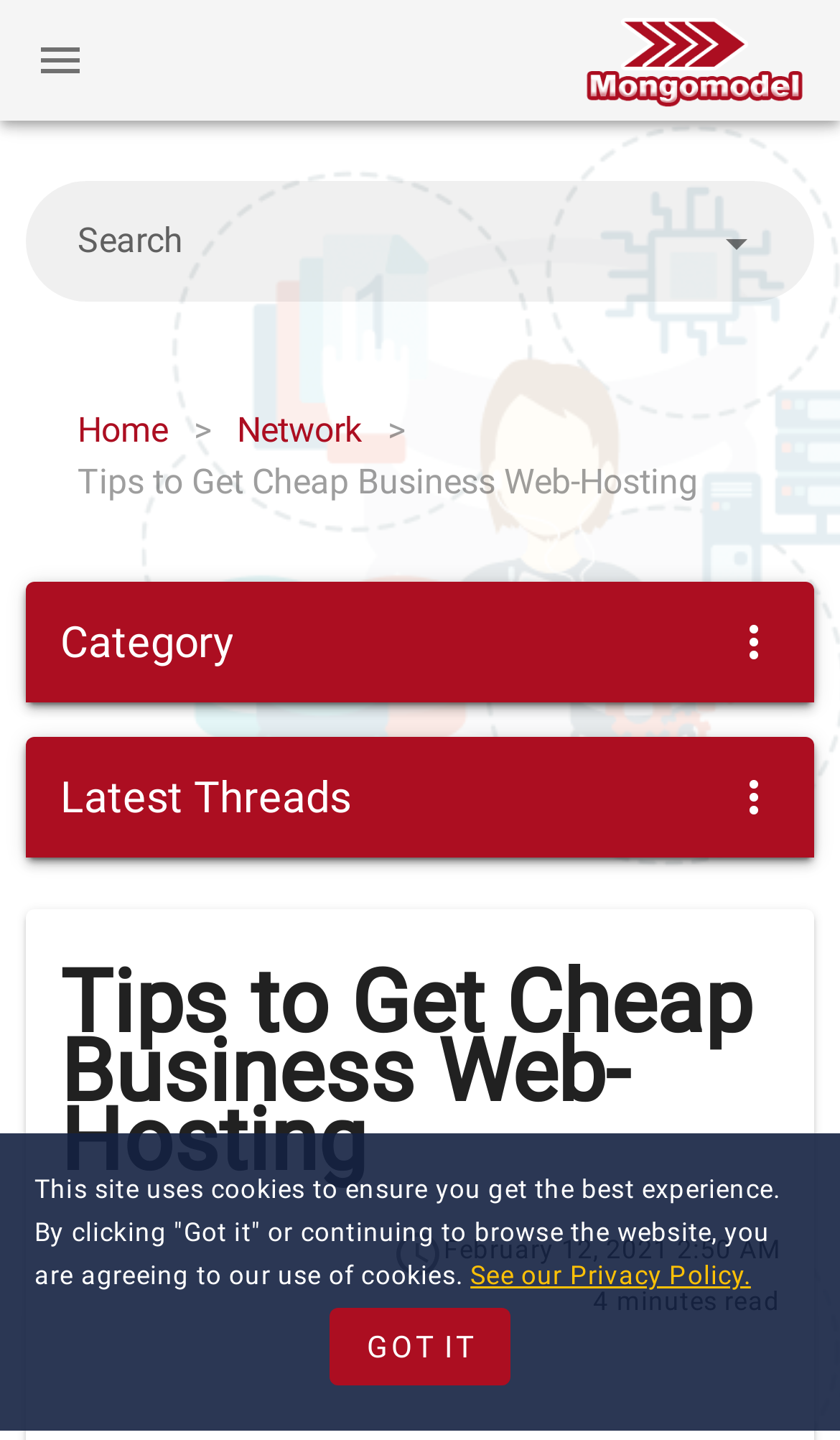Please provide the bounding box coordinates for the element that needs to be clicked to perform the instruction: "Select an option from the combobox". The coordinates must consist of four float numbers between 0 and 1, formatted as [left, top, right, bottom].

[0.031, 0.126, 0.969, 0.209]